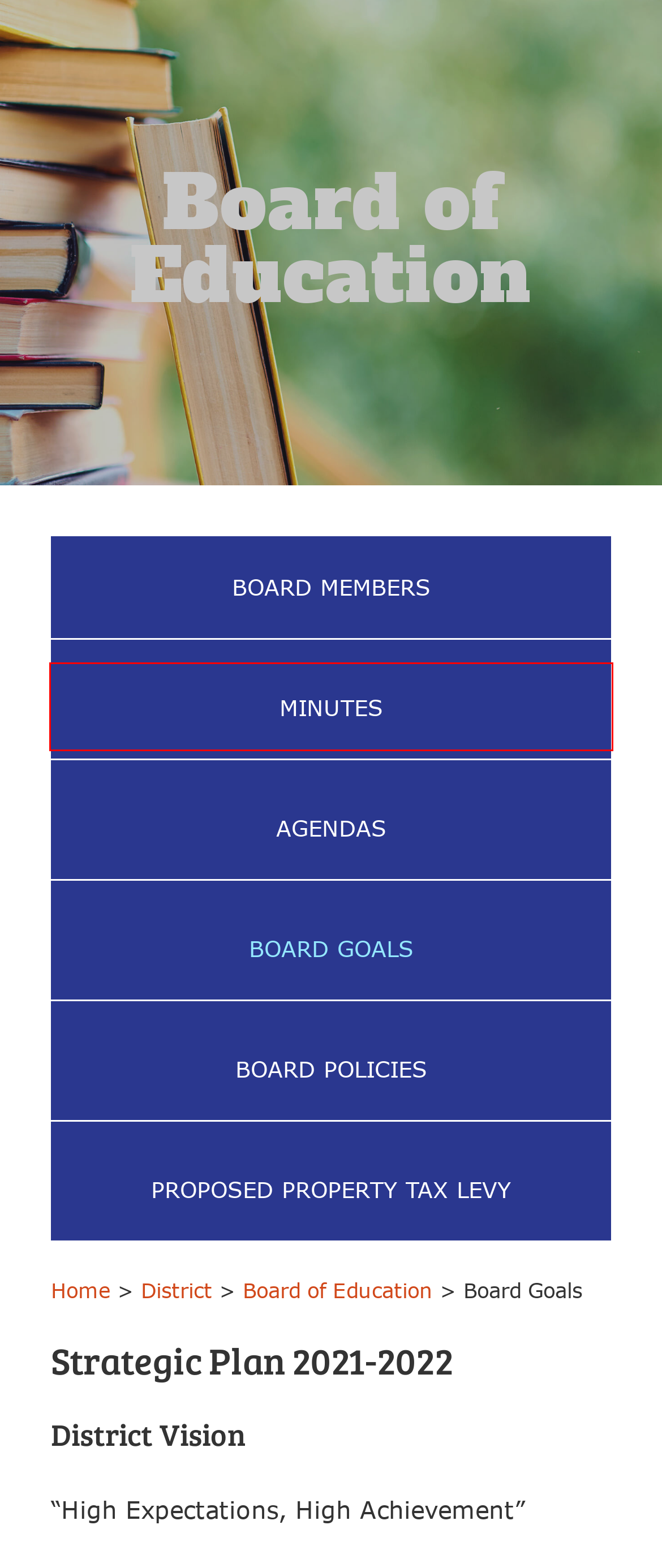You are given a screenshot of a webpage with a red rectangle bounding box. Choose the best webpage description that matches the new webpage after clicking the element in the bounding box. Here are the candidates:
A. Employment < Jesup School District
B. Community Recreation < Jesup School District
C. Breakfast/Lunch Menu < Jesup School District
D. Open Enrollment < Jesup School District
E. Community Recreation Staff < Jesup School District
F. Agendas < Jesup School District
G. Board of Education < Jesup School District
H. Minutes < Jesup School District

H